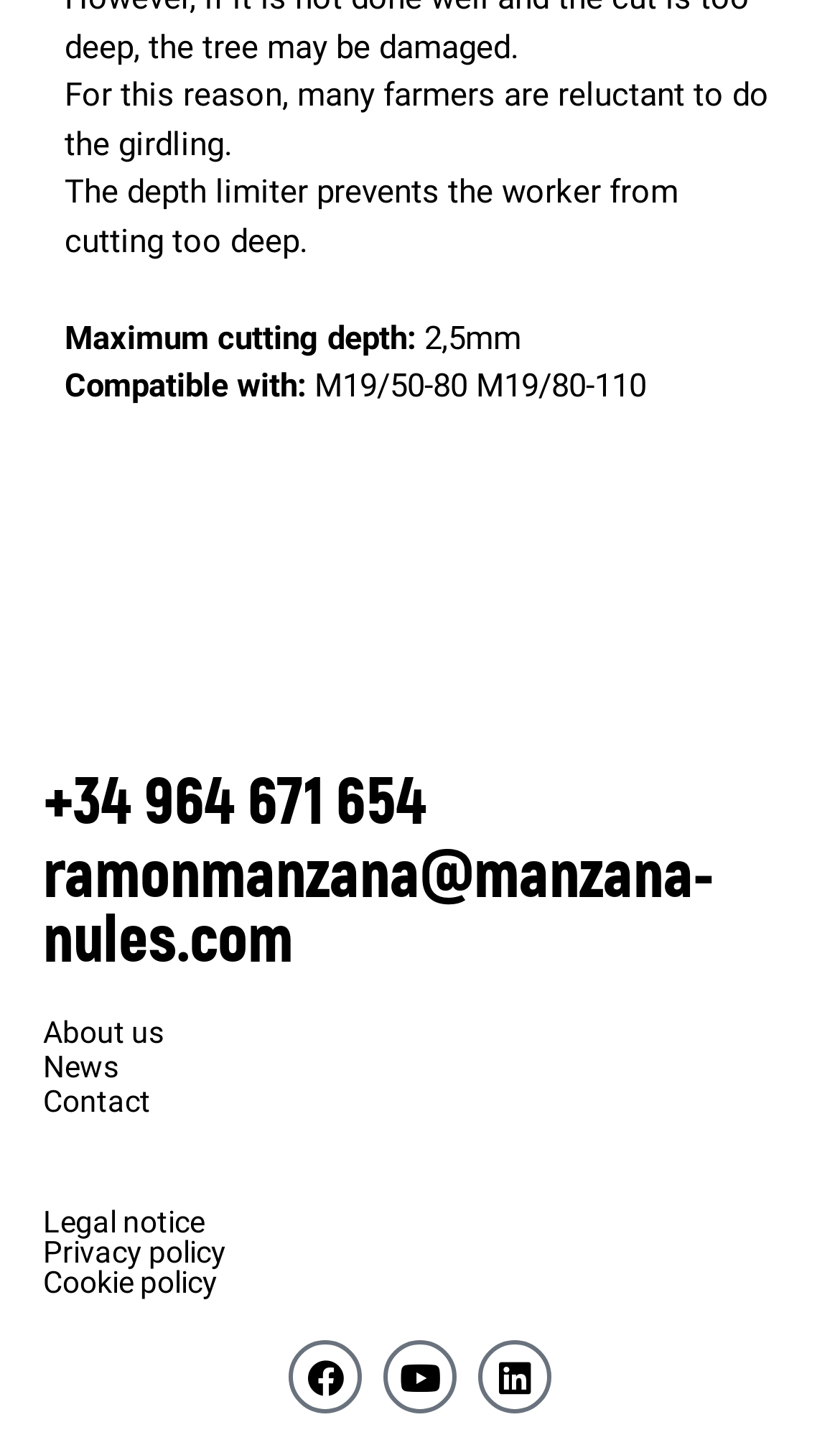What is the phone number provided?
Based on the screenshot, respond with a single word or phrase.

+34 964 671 654